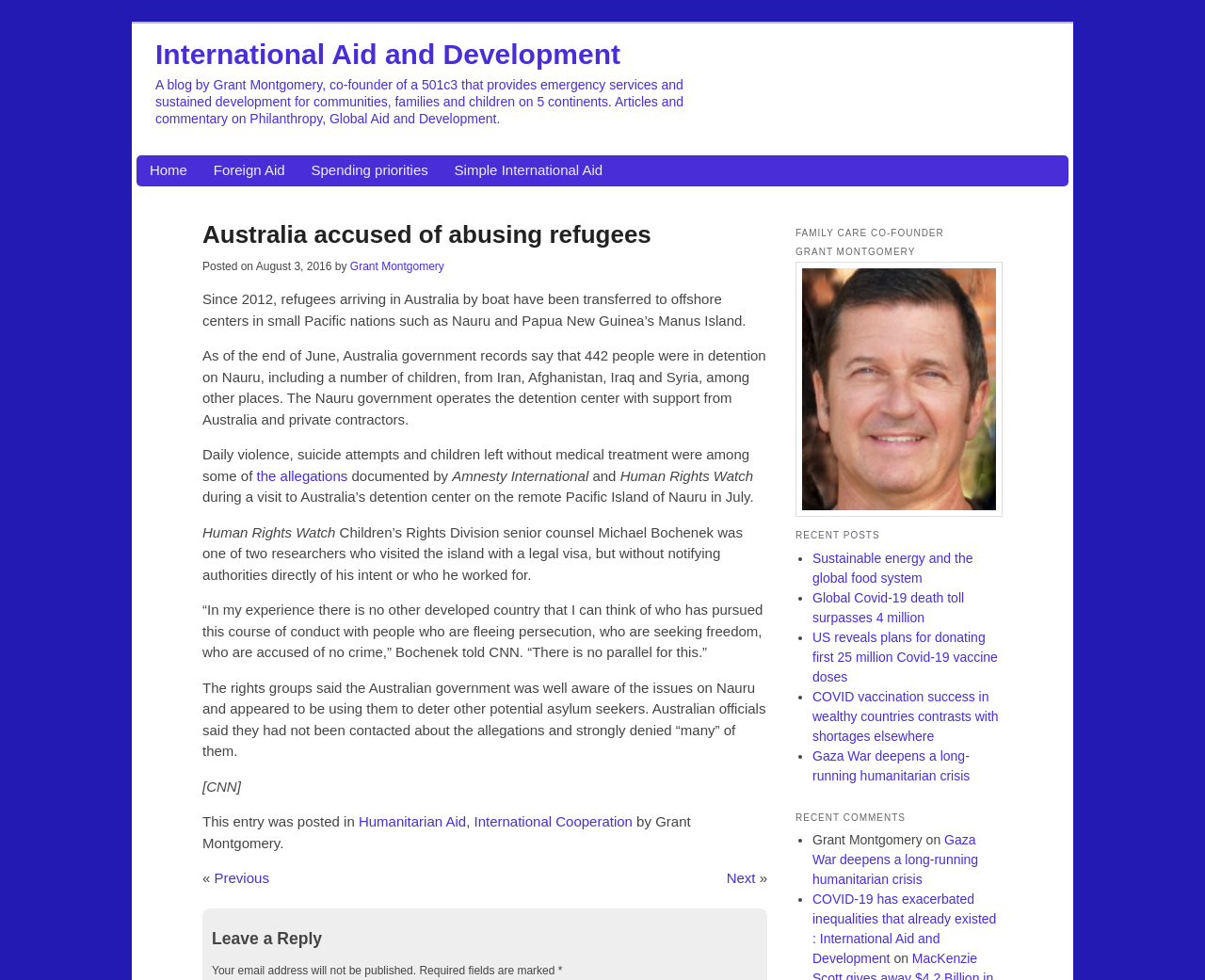How many comments are there in the 'Recent Comments' section?
We need a detailed and meticulous answer to the question.

The 'Recent Comments' section is located on the right side of the webpage, and it contains two comments, each preceded by a bullet point. The first comment is from Grant Montgomery on the article 'Gaza War deepens a long-running humanitarian crisis', and the second comment is on the article 'COVID-19 has exacerbated inequalities that already existed : International Aid and Development'.